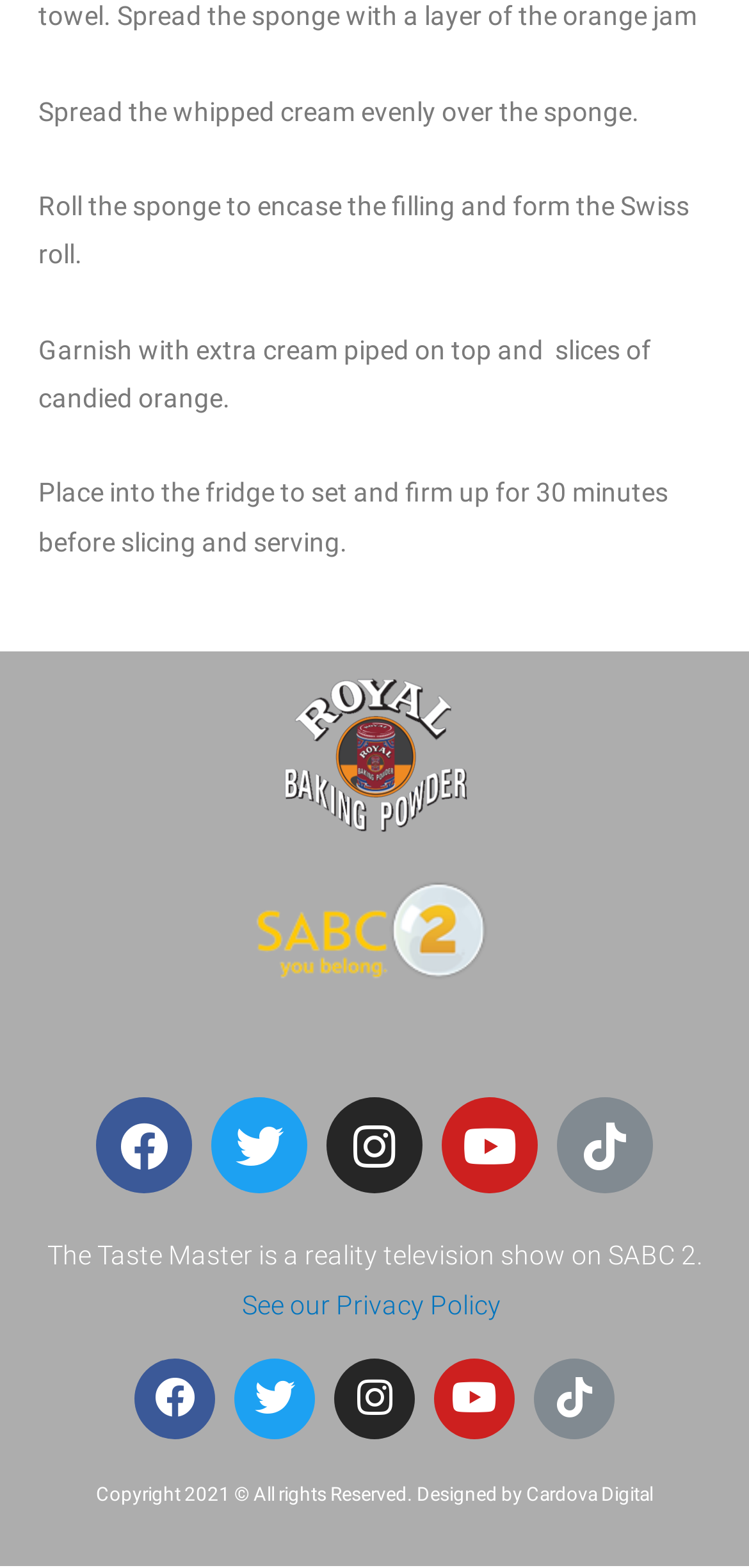Please give a concise answer to this question using a single word or phrase: 
What is the year of copyright?

2021